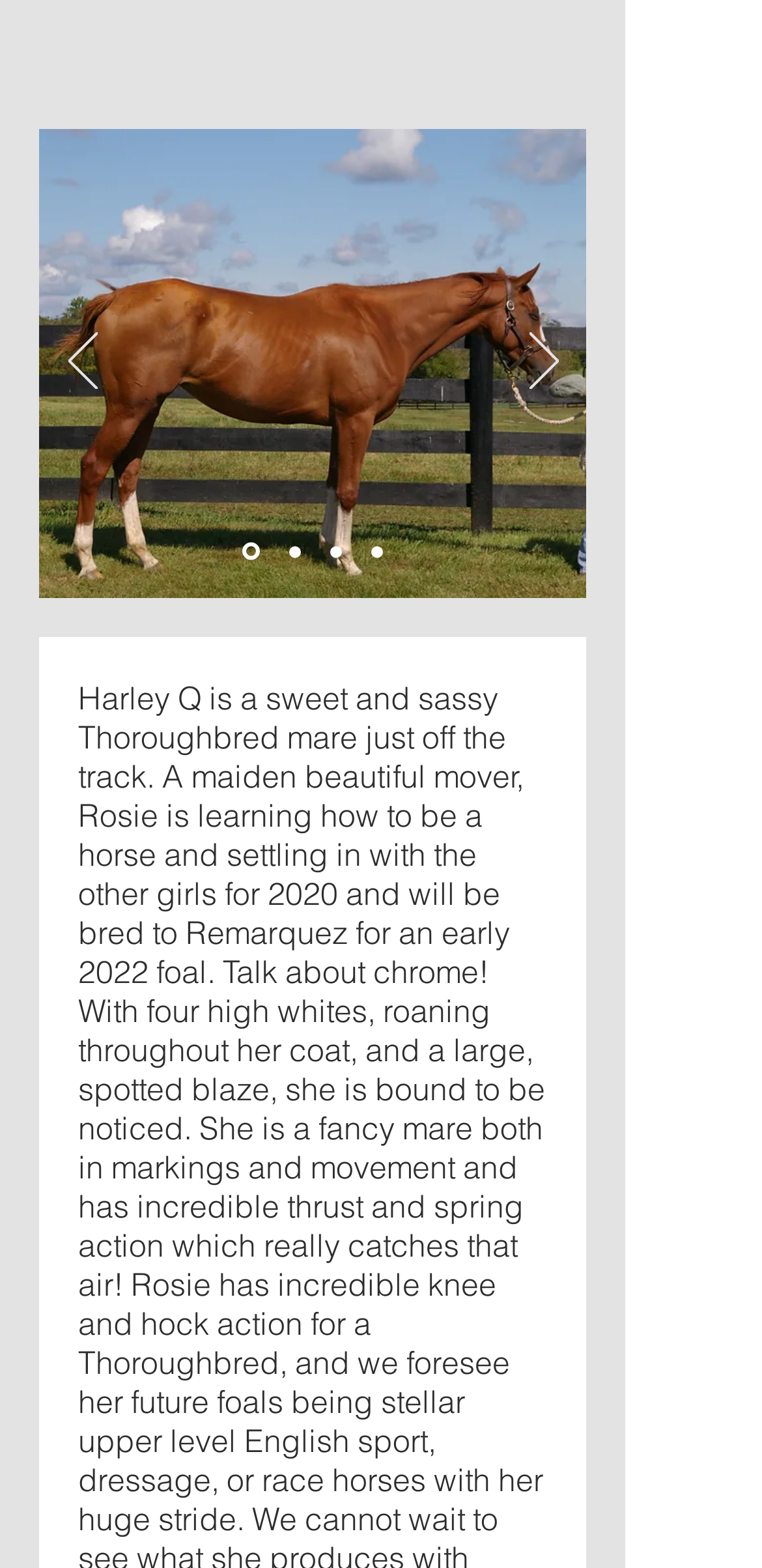Given the element description "aria-label="Previous"", identify the bounding box of the corresponding UI element.

[0.088, 0.212, 0.127, 0.252]